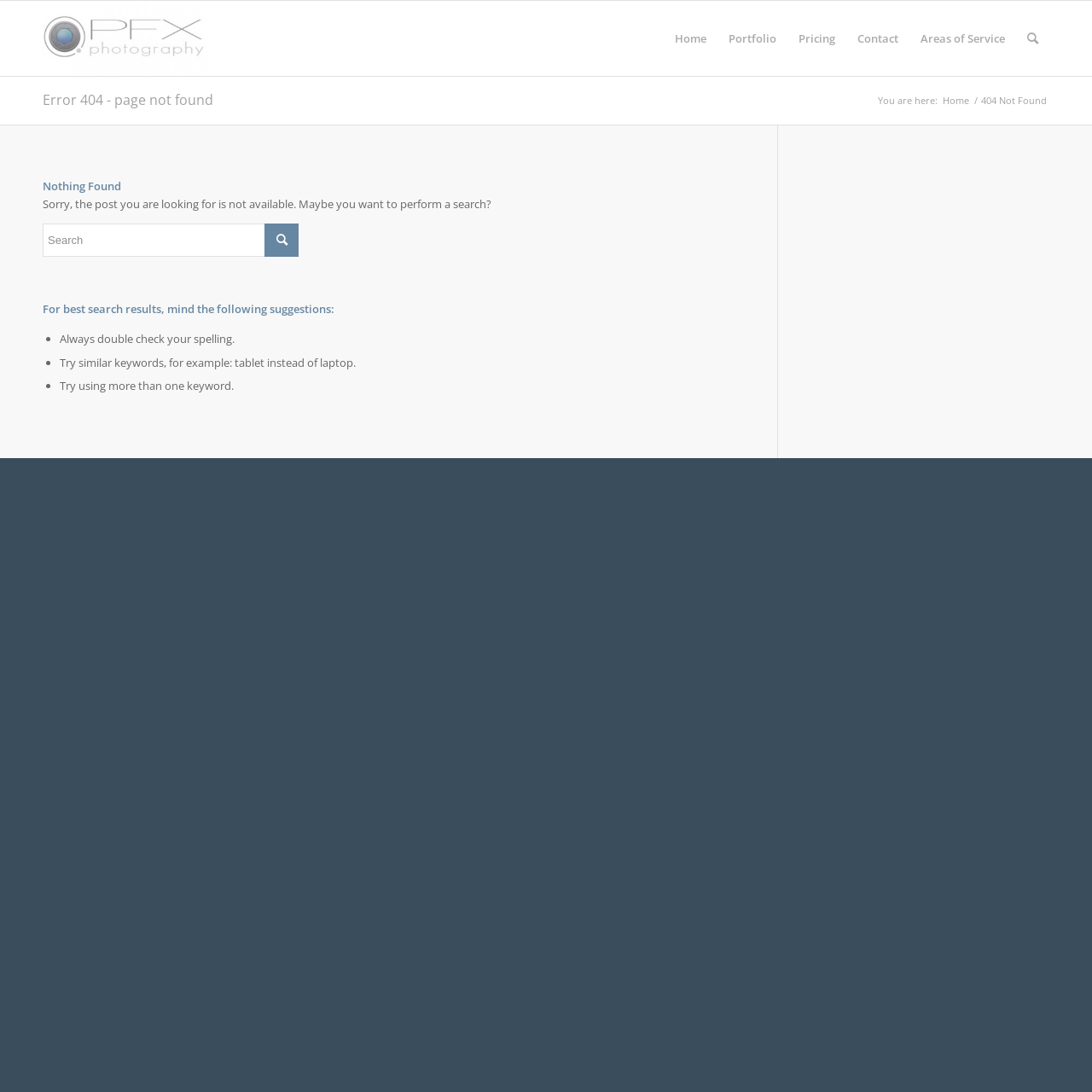Determine the bounding box coordinates of the region that needs to be clicked to achieve the task: "perform a search".

[0.93, 0.001, 0.961, 0.07]